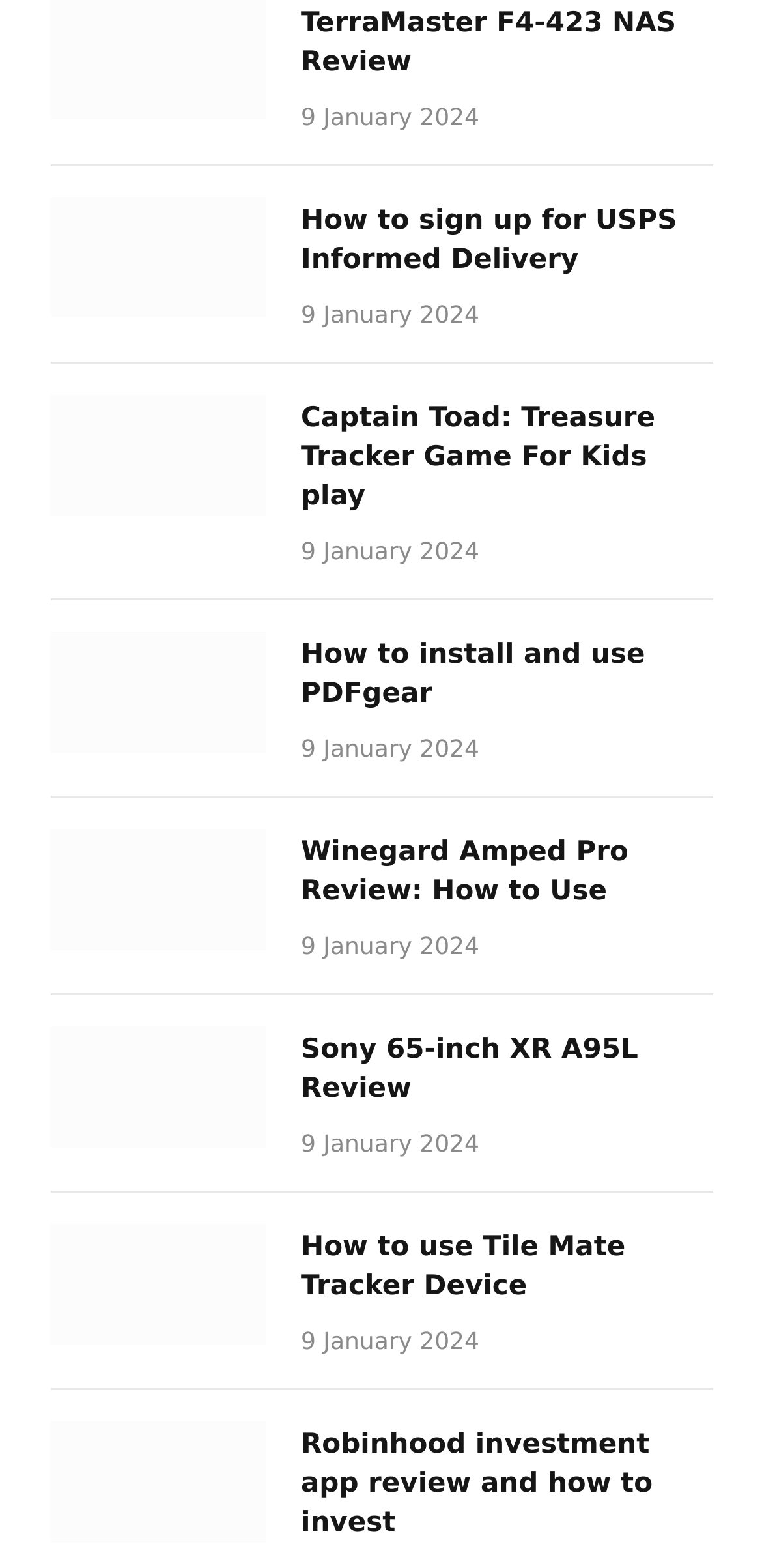Provide your answer to the question using just one word or phrase: What is the topic of the last article?

Robinhood investment app review